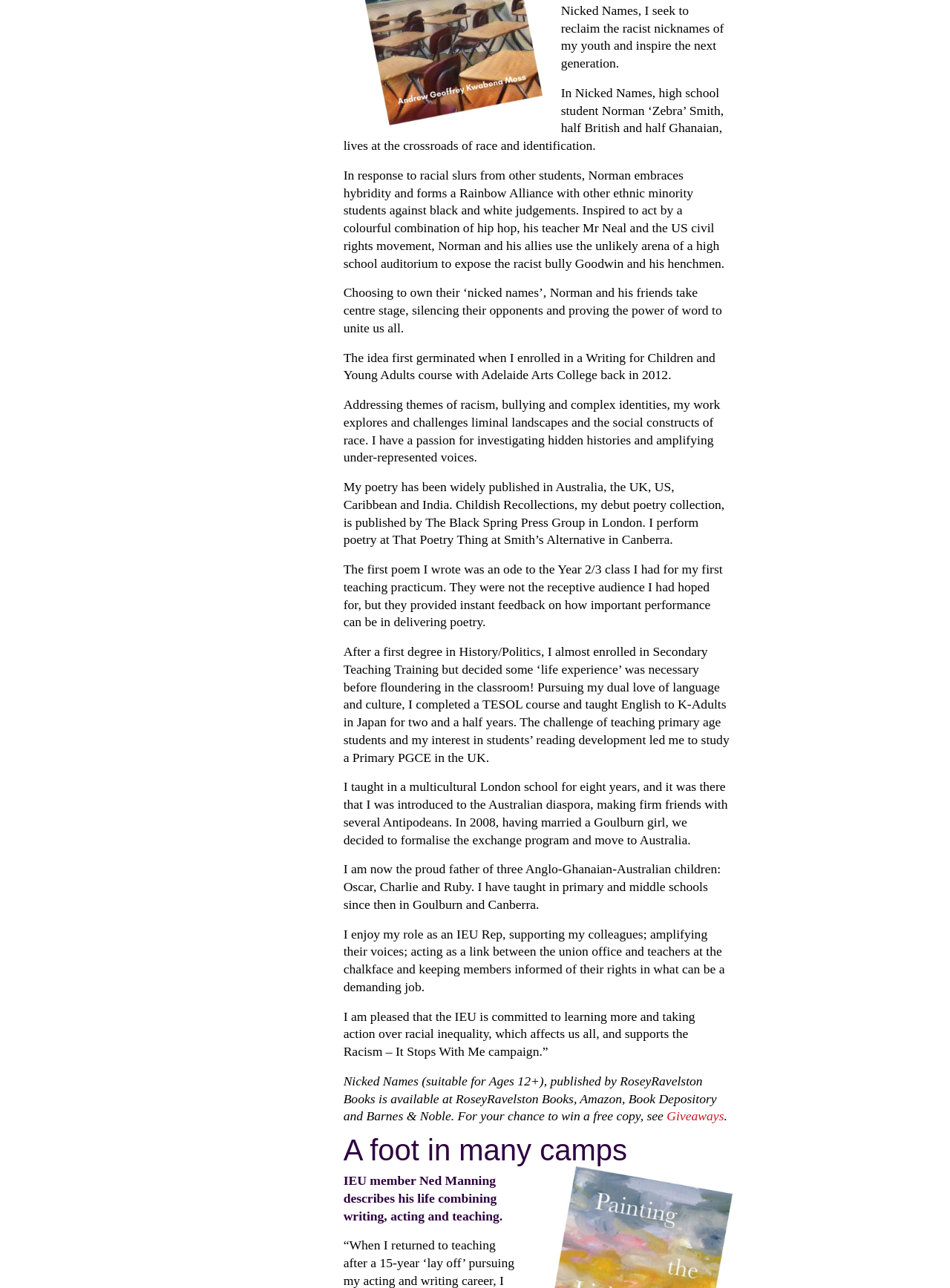Please find the bounding box for the UI component described as follows: "alt="Mom in the Six"".

None